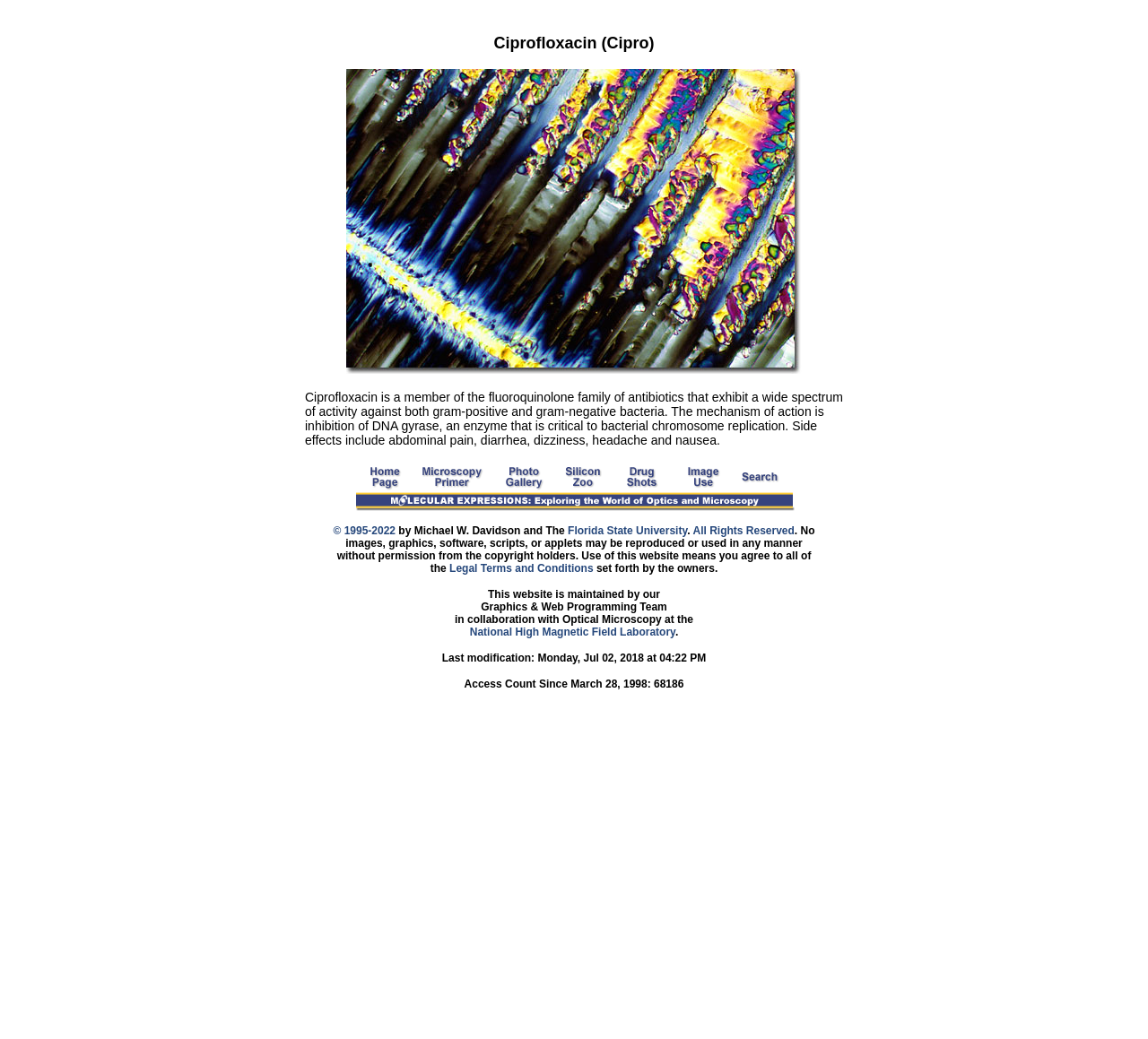Could you determine the bounding box coordinates of the clickable element to complete the instruction: "Share on Twitter"? Provide the coordinates as four float numbers between 0 and 1, i.e., [left, top, right, bottom].

None